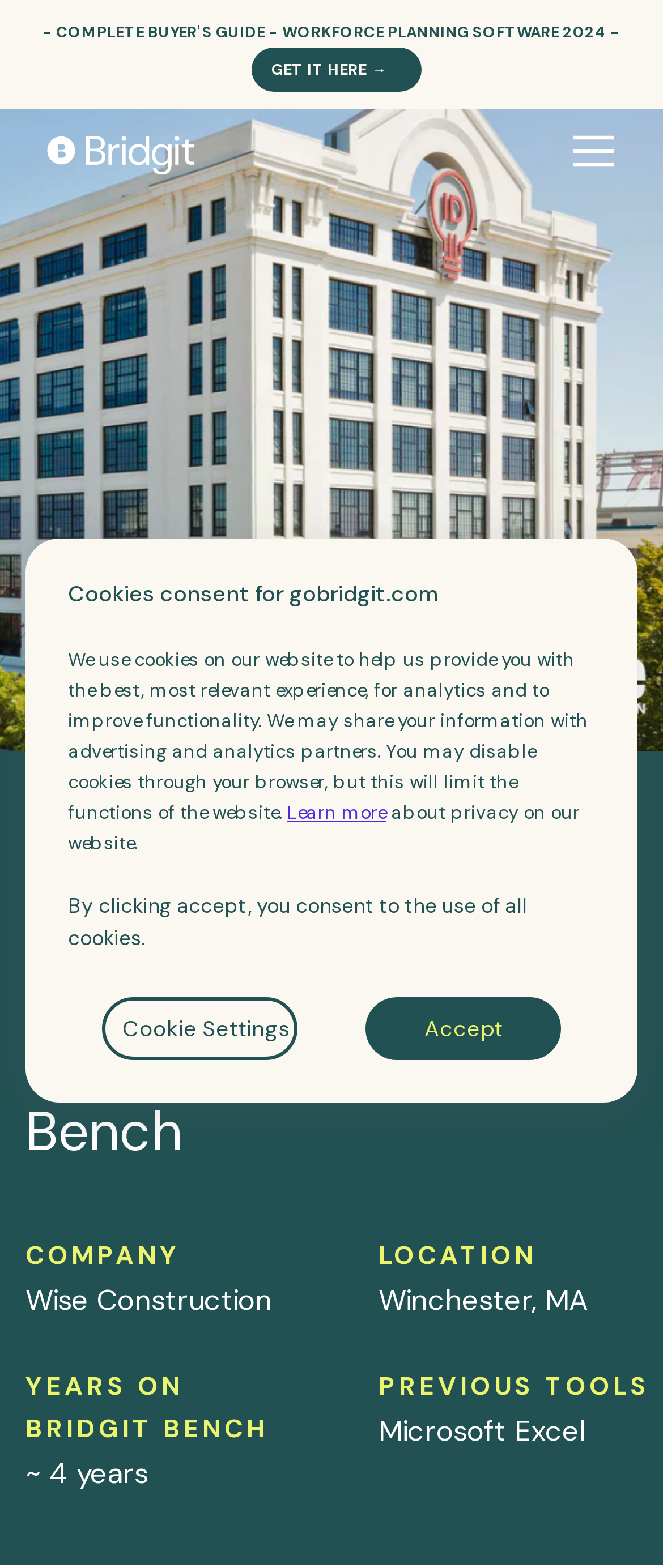Find the bounding box coordinates for the HTML element specified by: "aria-label="Toggle navigation"".

[0.831, 0.075, 0.959, 0.118]